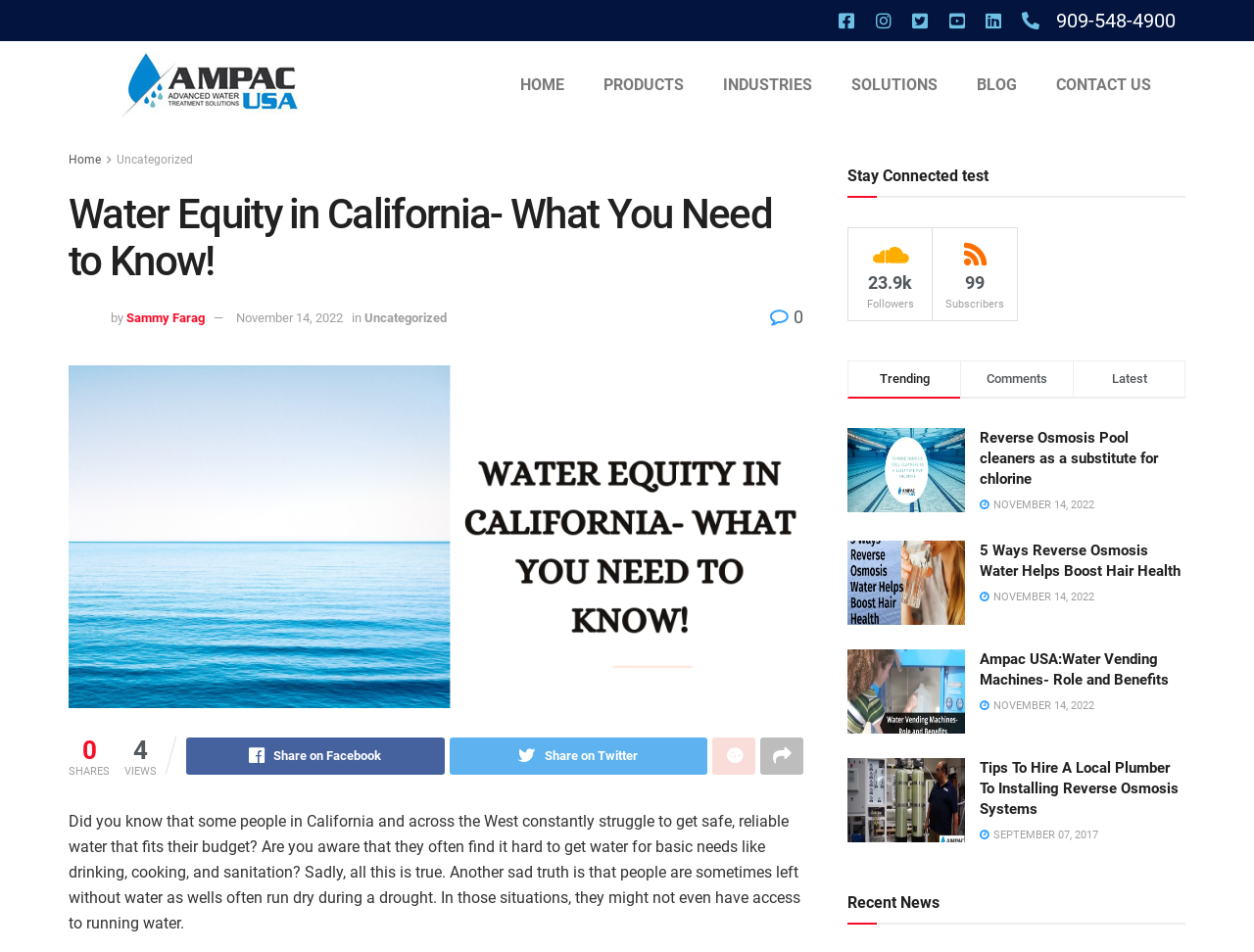Identify and extract the main heading from the webpage.

Water Equity in California- What You Need to Know!